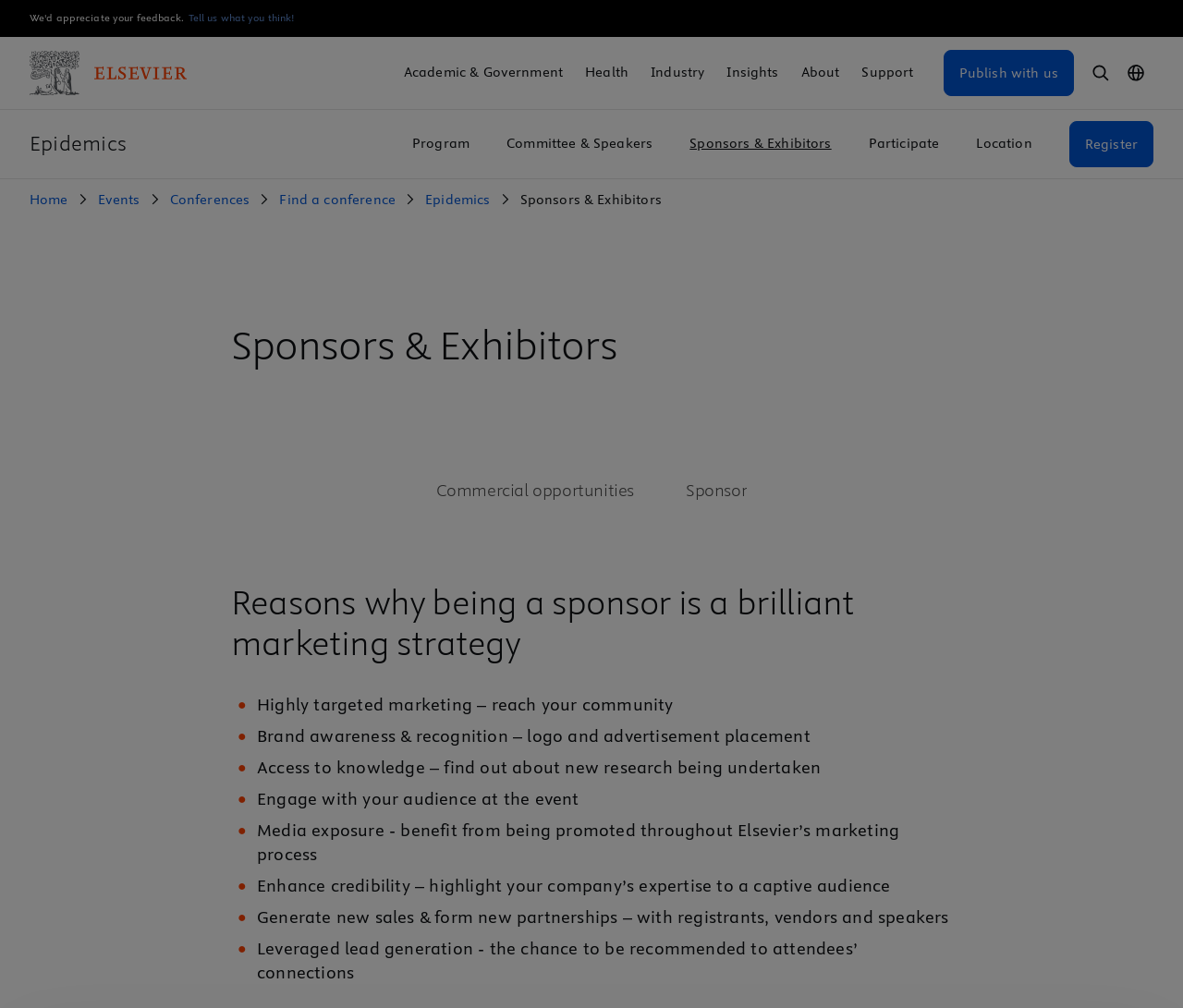Determine the coordinates of the bounding box that should be clicked to complete the instruction: "Click on 'Publish with us' link". The coordinates should be represented by four float numbers between 0 and 1: [left, top, right, bottom].

[0.797, 0.049, 0.908, 0.095]